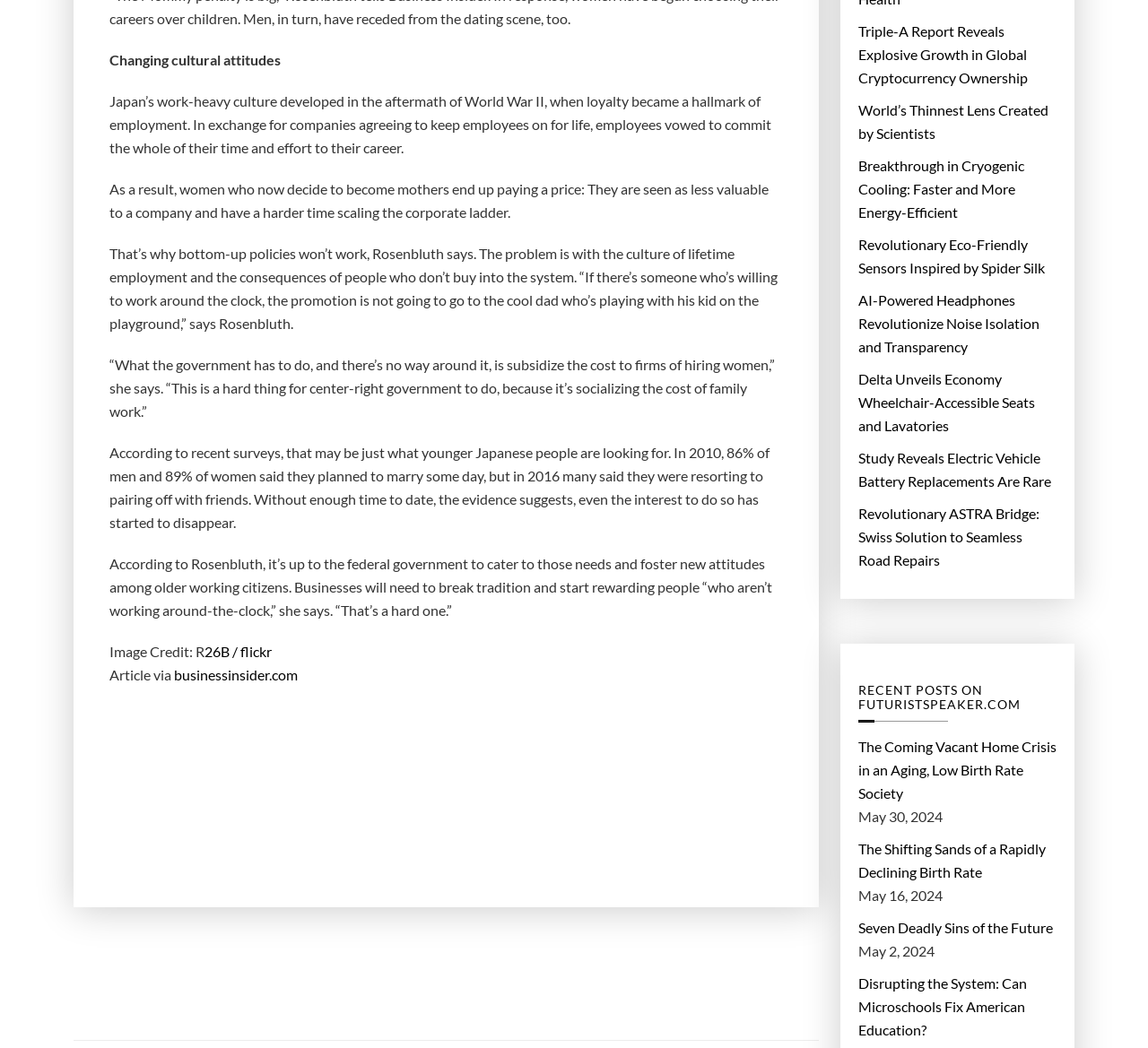Locate the bounding box coordinates of the element I should click to achieve the following instruction: "View the image credited to R on flickr".

[0.178, 0.611, 0.237, 0.633]